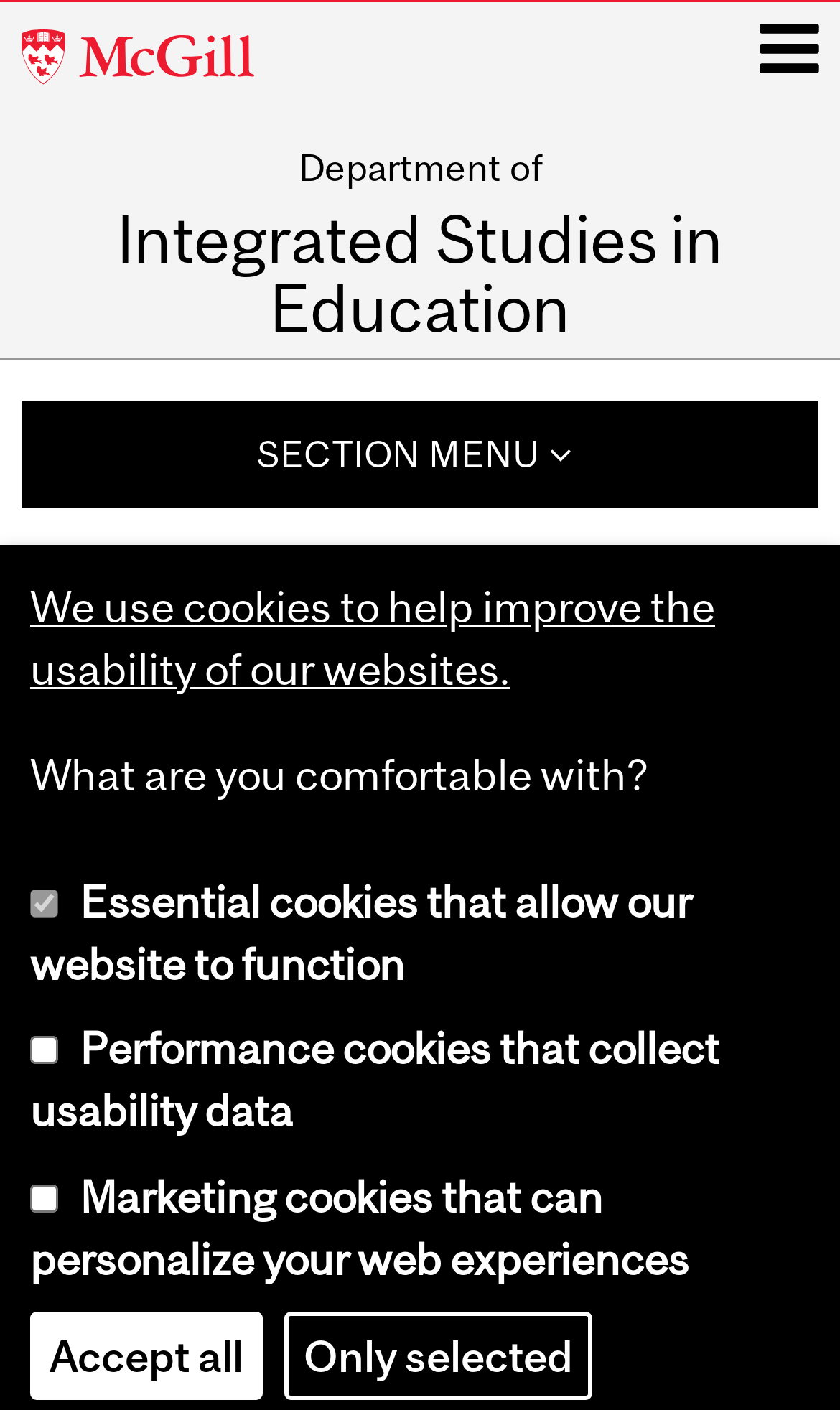Please mark the bounding box coordinates of the area that should be clicked to carry out the instruction: "View section menu".

[0.026, 0.285, 0.974, 0.361]